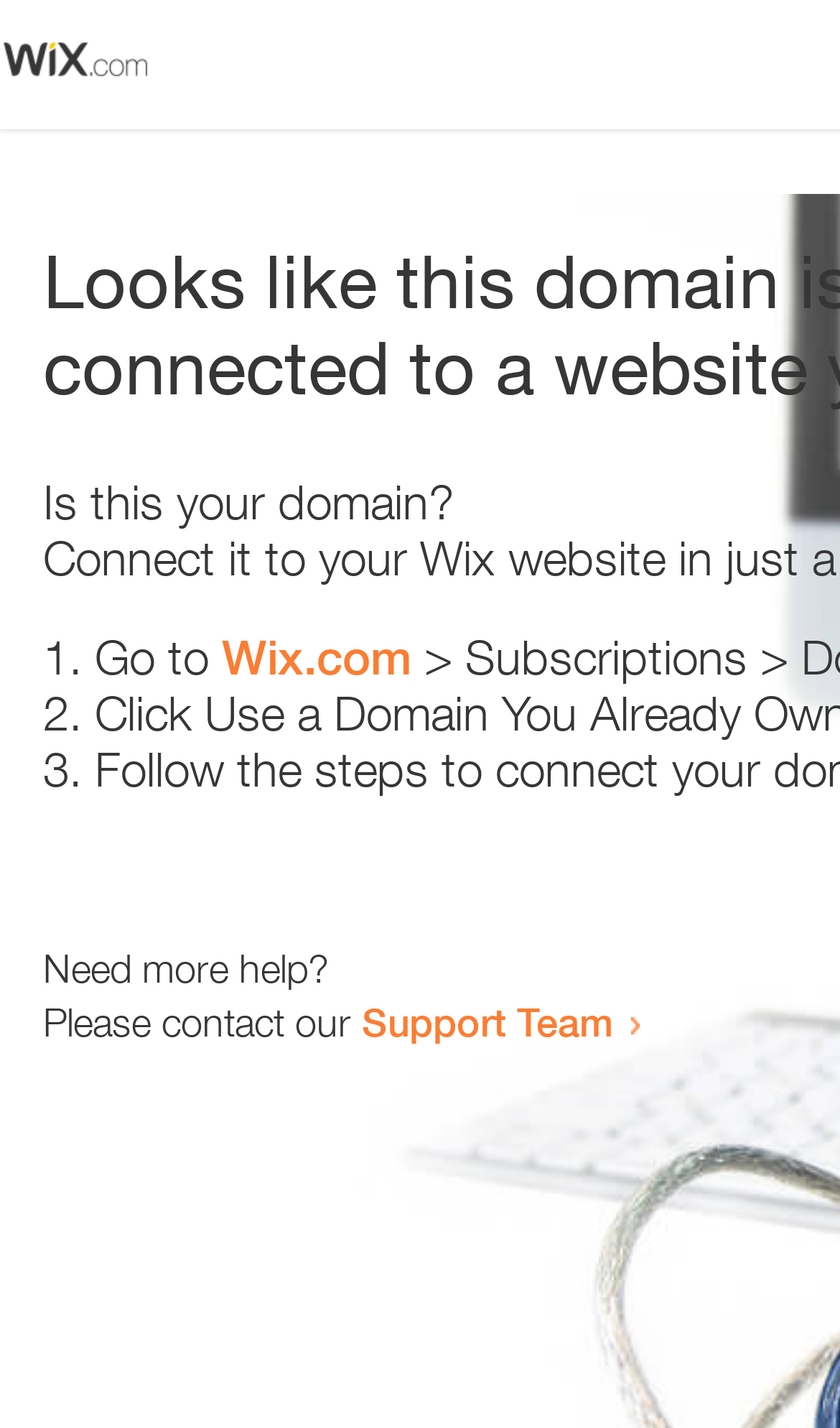What is the link text at the bottom of the page?
Look at the screenshot and give a one-word or phrase answer.

Support Team